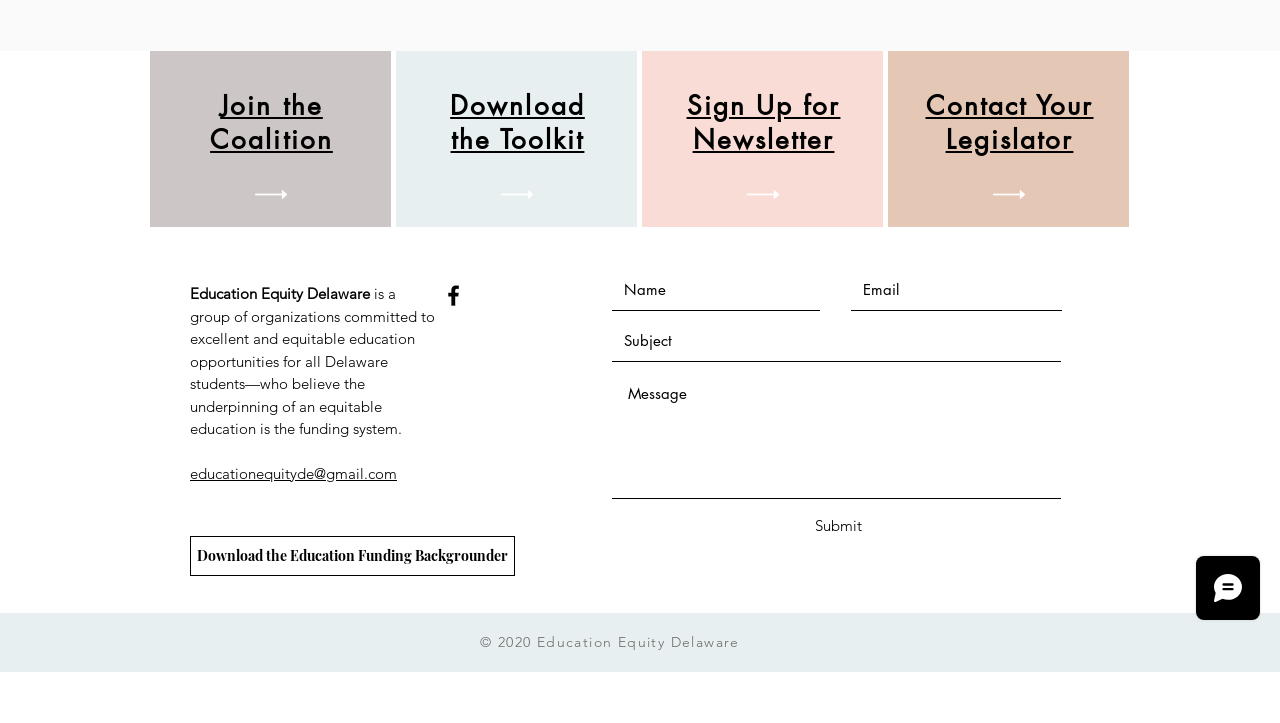Using the provided element description, identify the bounding box coordinates as (top-left x, top-left y, bottom-right x, bottom-right y). Ensure all values are between 0 and 1. Description: alt="Cutis Laser Clinics Singapore"

None